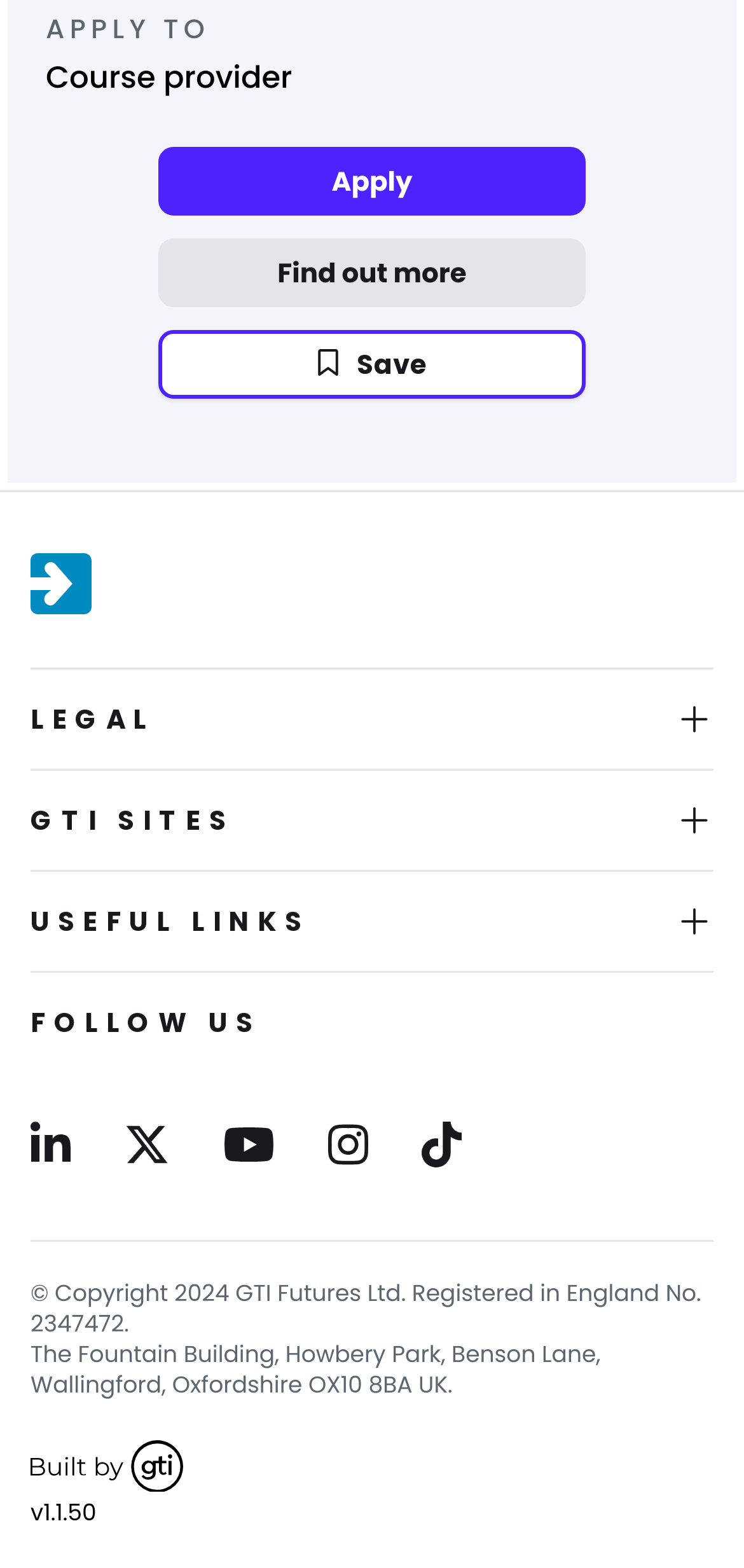Can you find the bounding box coordinates for the element to click on to achieve the instruction: "Click the 'Apply' link"?

[0.213, 0.093, 0.787, 0.137]